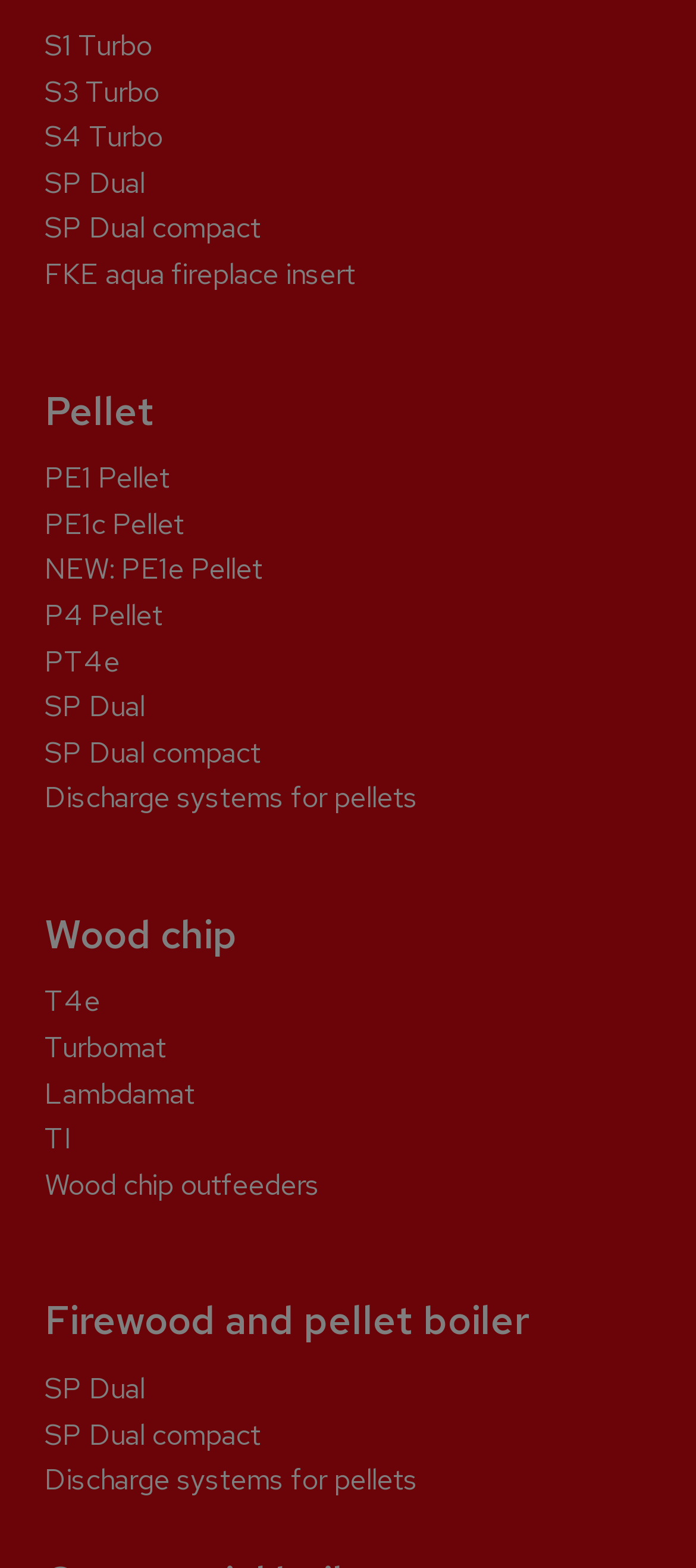Locate the bounding box coordinates of the element to click to perform the following action: 'View FKE aqua fireplace insert'. The coordinates should be given as four float values between 0 and 1, in the form of [left, top, right, bottom].

[0.064, 0.163, 0.51, 0.187]